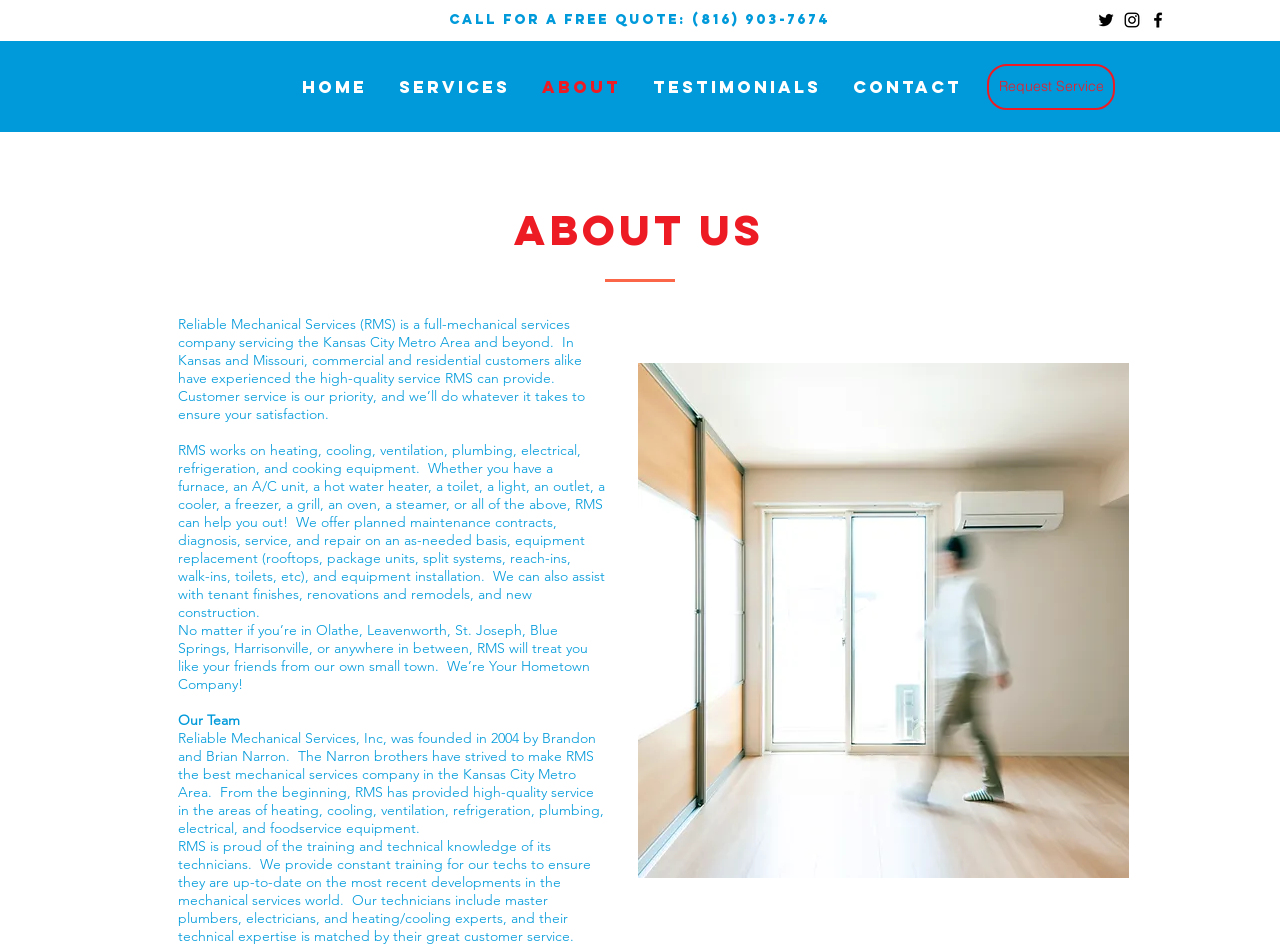Please identify the bounding box coordinates of the element's region that I should click in order to complete the following instruction: "Call for a free quote". The bounding box coordinates consist of four float numbers between 0 and 1, i.e., [left, top, right, bottom].

[0.216, 0.012, 0.784, 0.03]